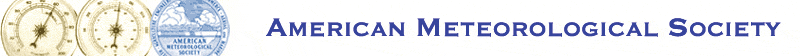Use a single word or phrase to answer the question: What is the topic discussed at the 87th AMS Annual Meeting?

Cumulus parameterization schemes in the WRF model